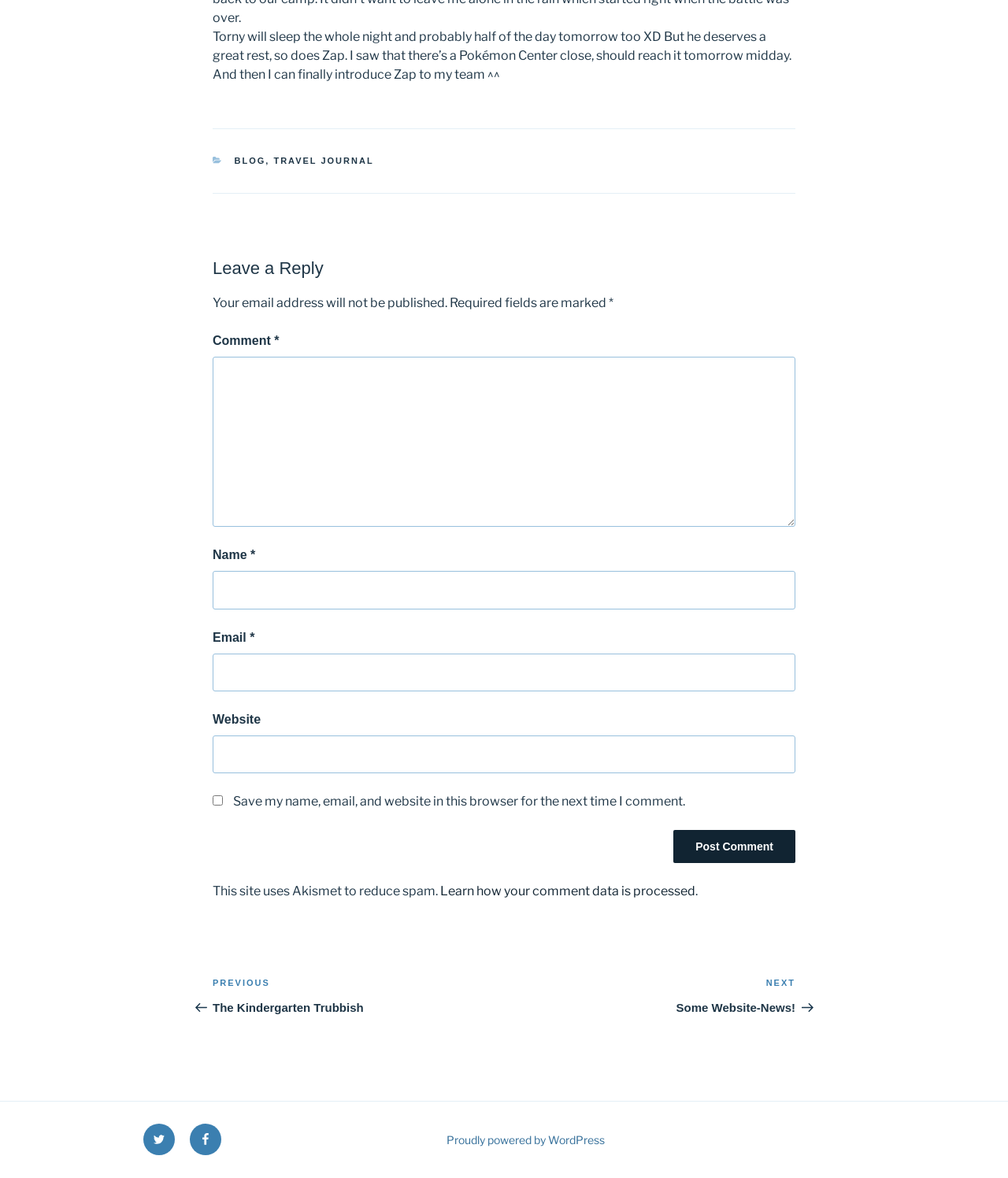Please find the bounding box coordinates of the element that needs to be clicked to perform the following instruction: "Leave a comment". The bounding box coordinates should be four float numbers between 0 and 1, represented as [left, top, right, bottom].

[0.211, 0.283, 0.272, 0.295]